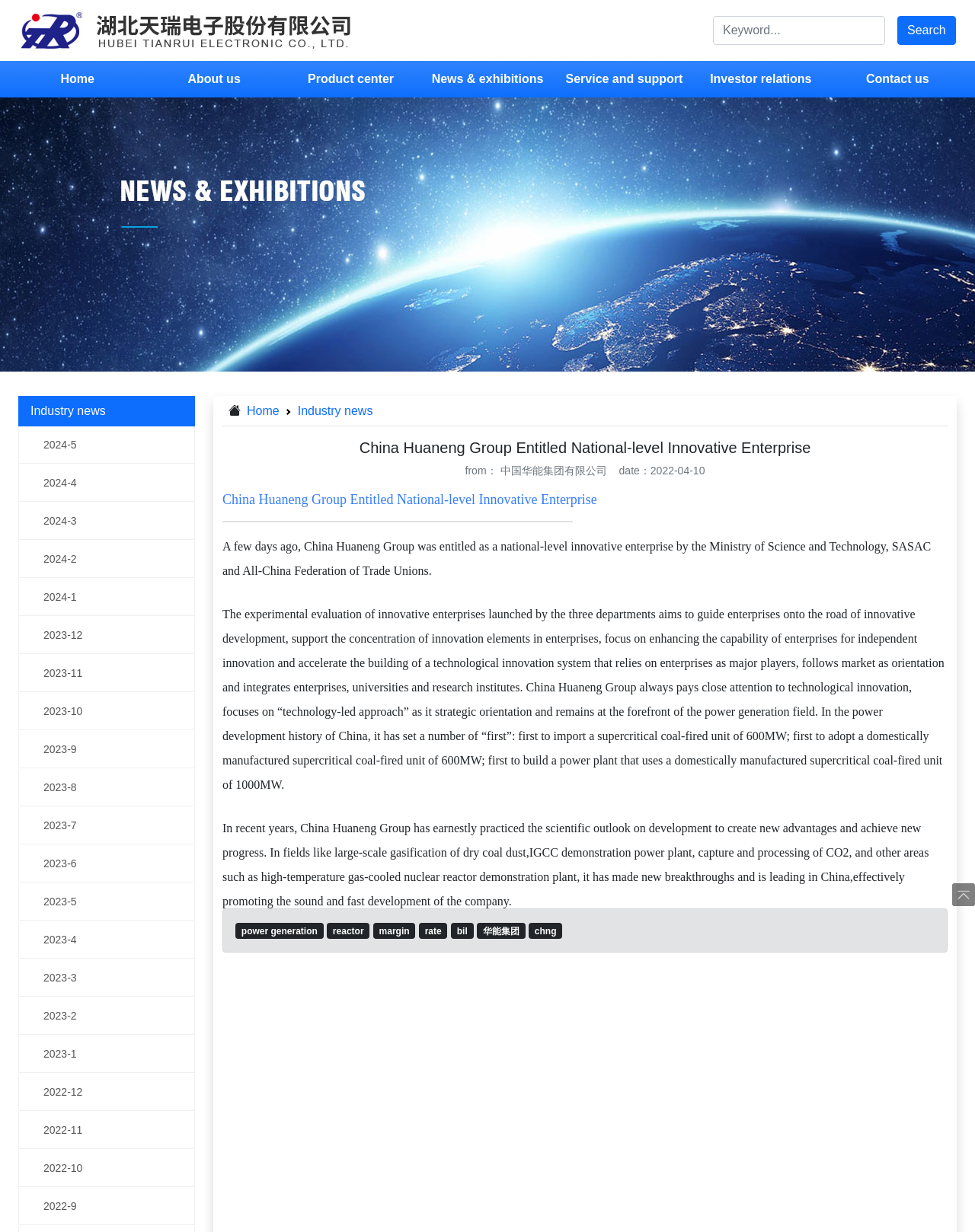Extract the bounding box coordinates of the UI element described: "Laurie King". Provide the coordinates in the format [left, top, right, bottom] with values ranging from 0 to 1.

None